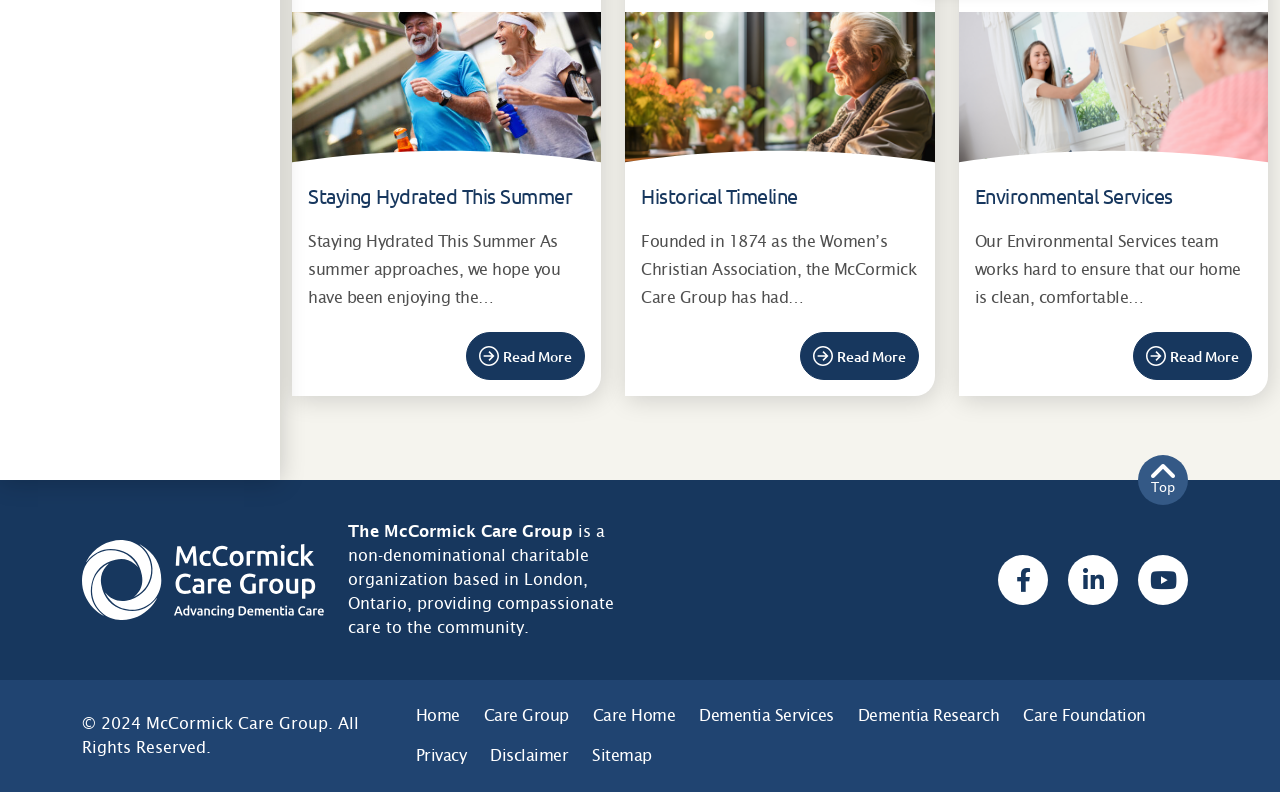Provide the bounding box coordinates of the HTML element this sentence describes: "Home". The bounding box coordinates consist of four float numbers between 0 and 1, i.e., [left, top, right, bottom].

[0.316, 0.879, 0.369, 0.93]